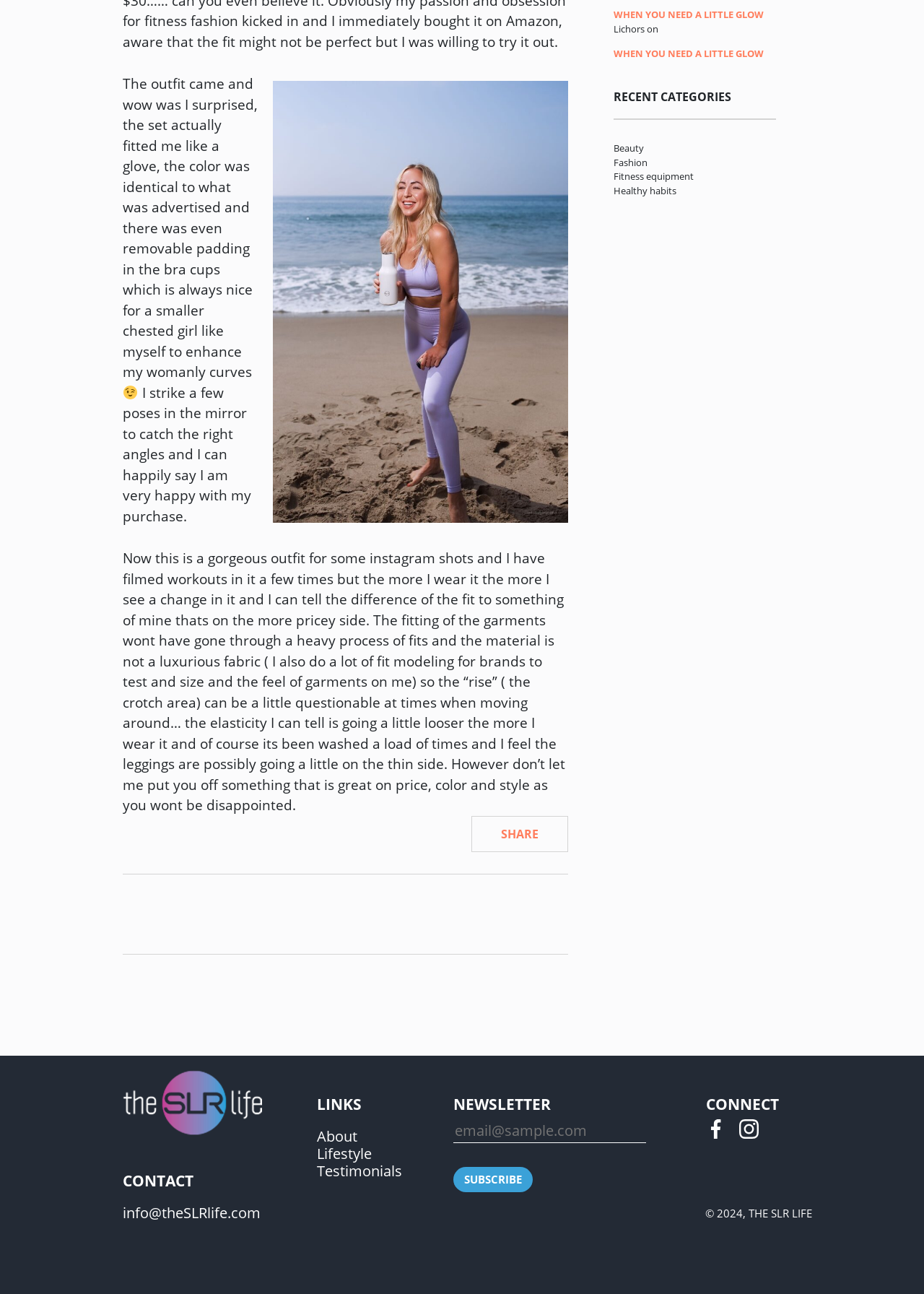How can users contact the website owner?
Carefully analyze the image and provide a thorough answer to the question.

The contact information is provided under the 'CONTACT' heading, specifying the email address 'info@theSLRlife.com' as a way for users to reach out to the website owner.